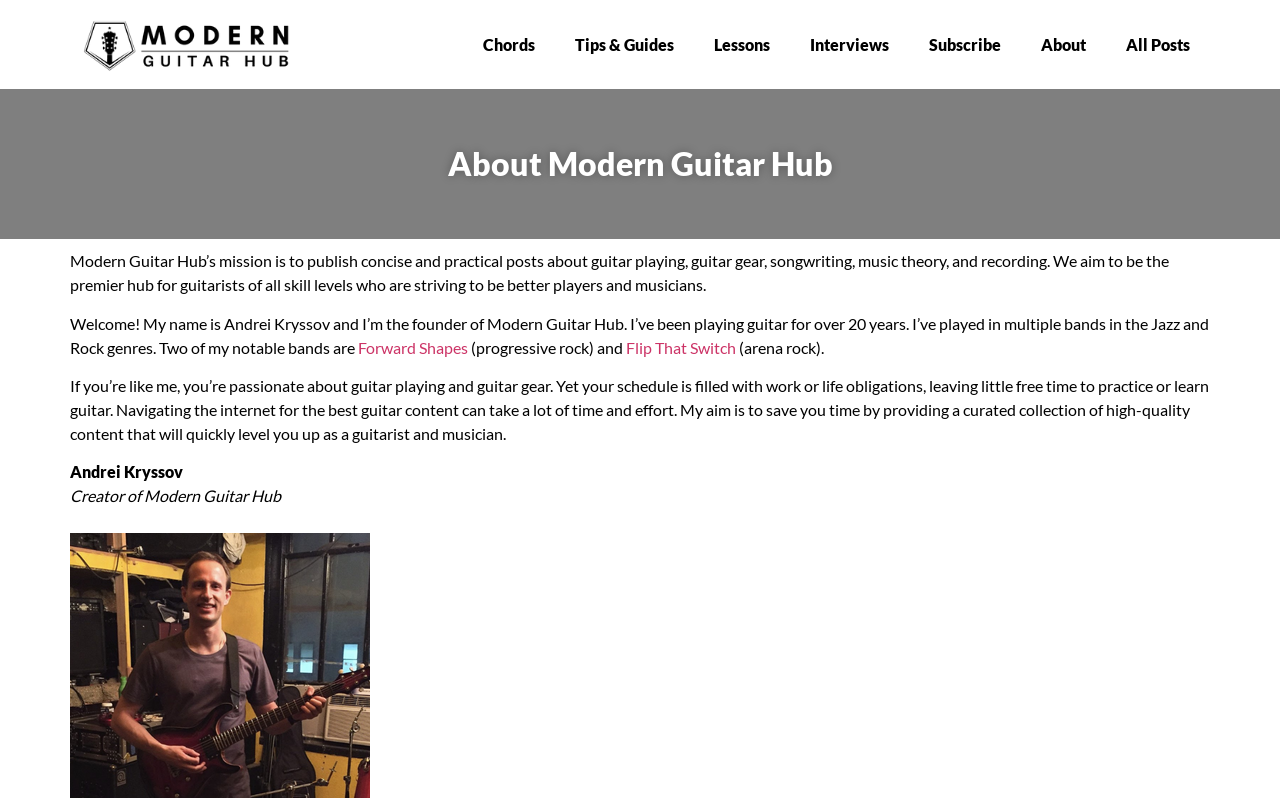Locate and provide the bounding box coordinates for the HTML element that matches this description: "Forward Shapes".

[0.28, 0.423, 0.366, 0.447]